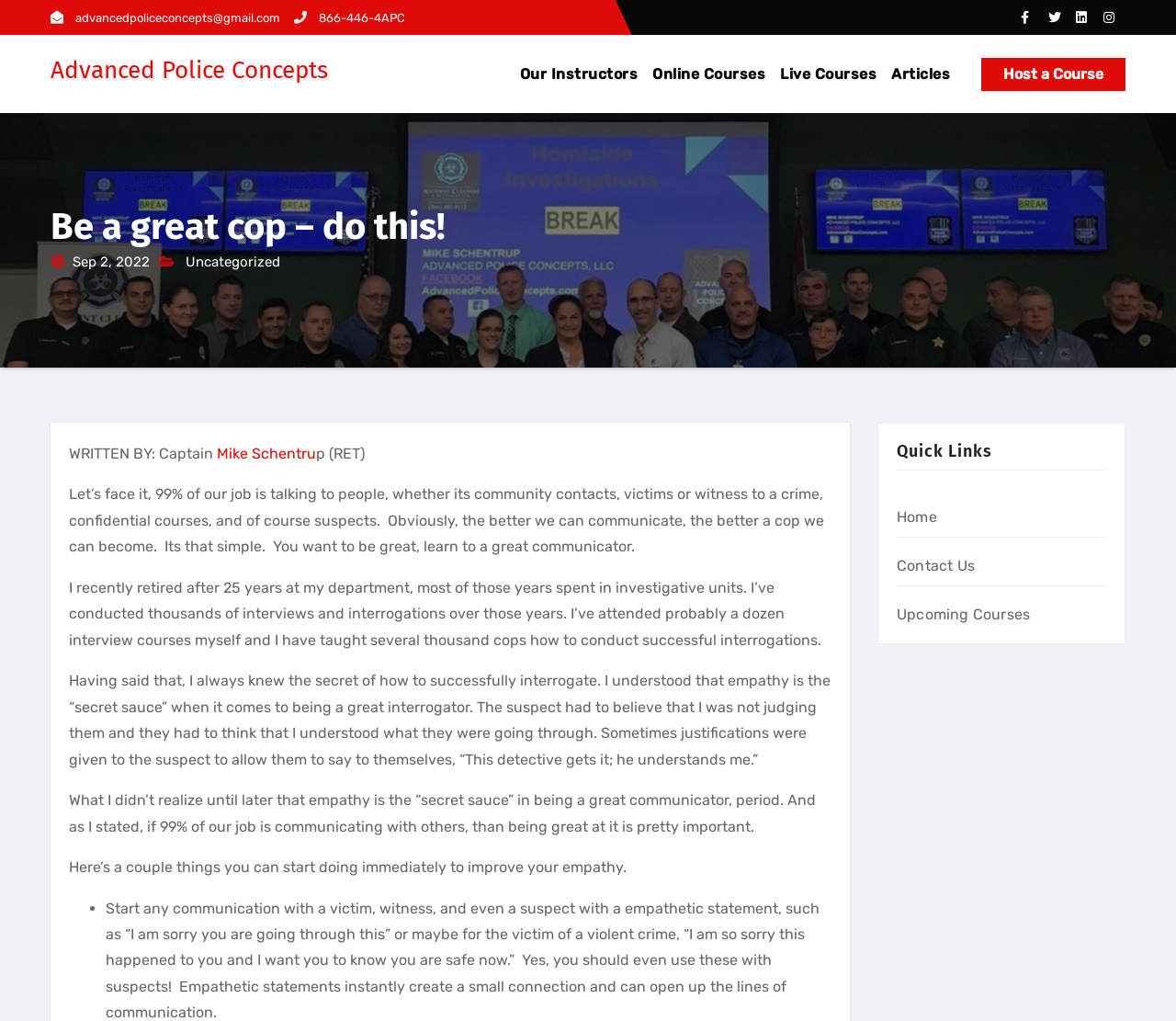What is the category of the article?
Relying on the image, give a concise answer in one word or a brief phrase.

Uncategorized